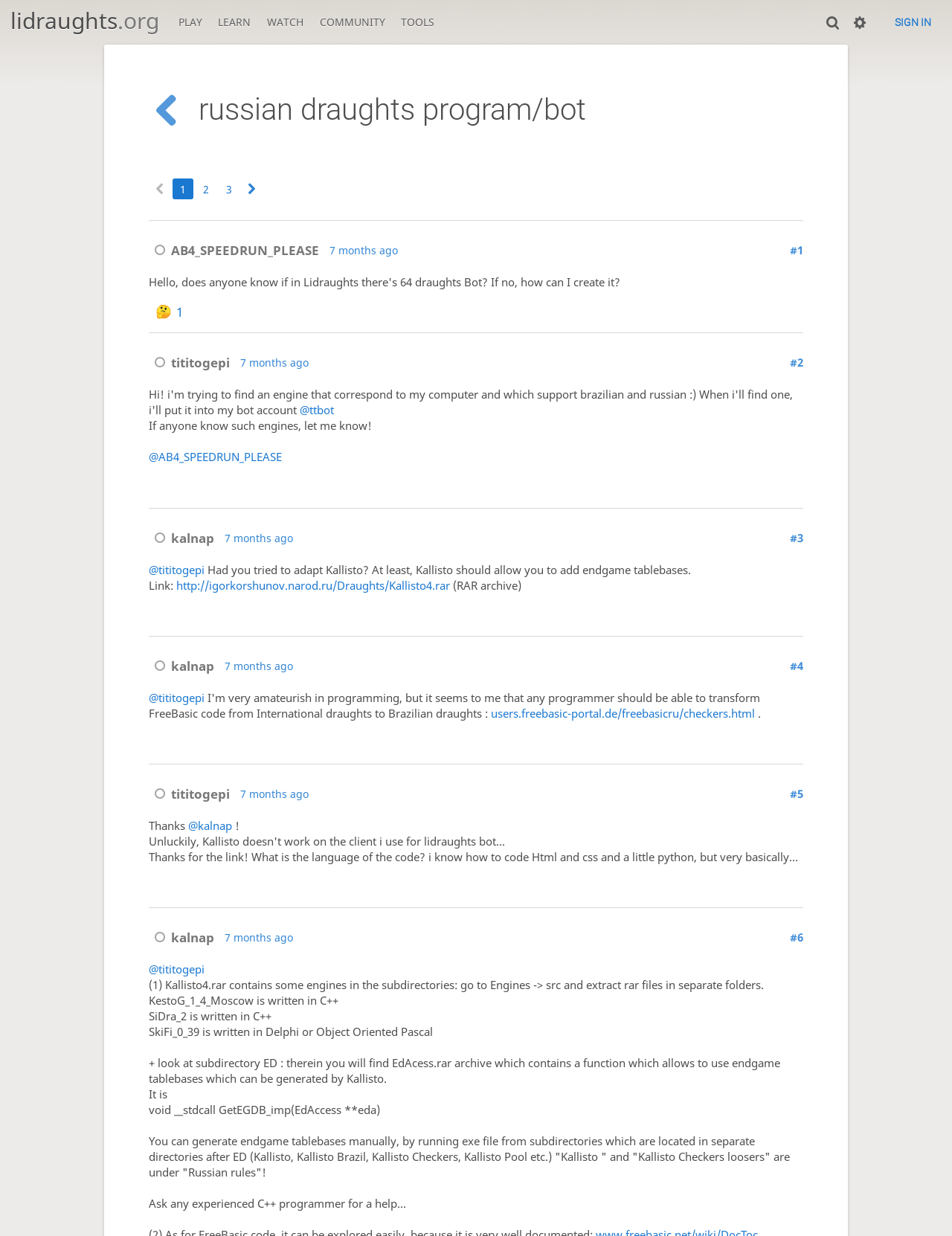Can you find the bounding box coordinates of the area I should click to execute the following instruction: "Visit the dagazproject website"?

[0.173, 0.099, 0.299, 0.112]